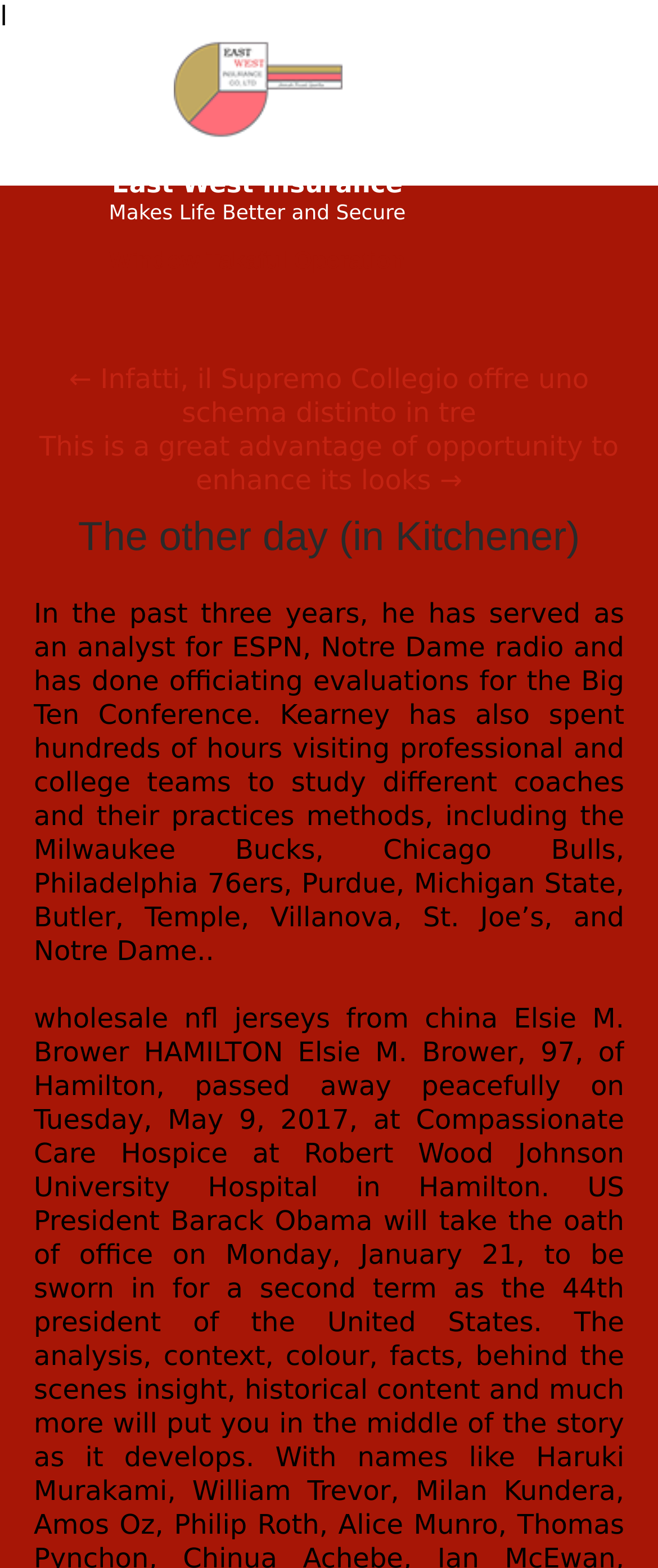Please find and generate the text of the main heading on the webpage.

The other day (in Kitchener)